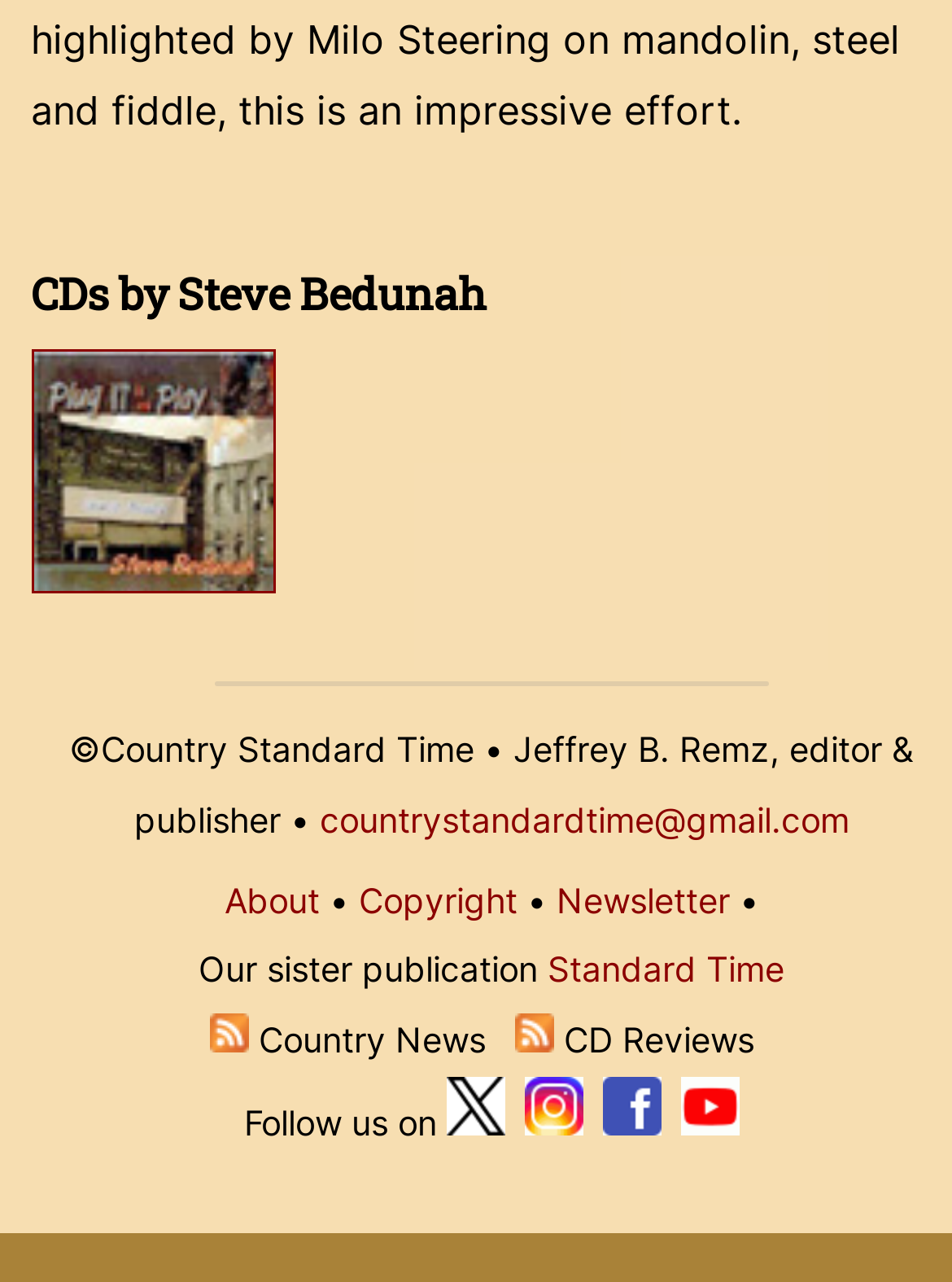What is the email address provided on this webpage?
Using the information presented in the image, please offer a detailed response to the question.

The webpage has a link element with the text 'countrystandardtime@gmail.com', which suggests that the email address provided on this webpage is 'countrystandardtime@gmail.com'.